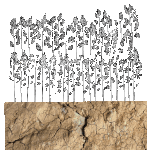Give a detailed account of the elements present in the image.

The image titled "Alerta Contra Desertos Verdes" illustrates a poignant juxtaposition of nature and environmental degradation. It depicts a row of stylized trees with slender trunks and vibrant leaves emerging from a cracked and arid soil surface, symbolizing the conflicts between industrial agricultural practices and the natural environment. The stark contrast between the flourishing trees above and the distressed earth below serves as a visual metaphor for the struggle against monoculture and the fight for sustainable land use. This imagery reflects the urgent call to action against the environmental consequences of vast monocultural plantations, emphasizing the movement’s commitment to protecting biodiversity and advocating for community resilience.